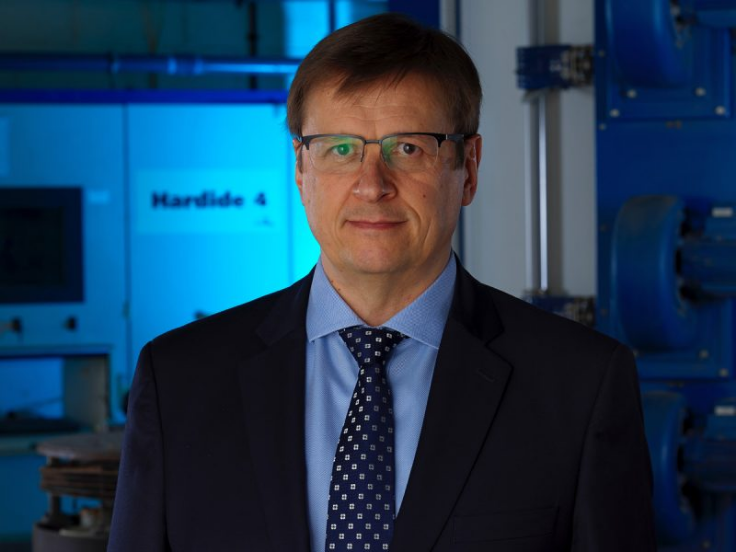What is behind Dr. Zhuk?
Using the image, give a concise answer in the form of a single word or short phrase.

Machinery and equipment